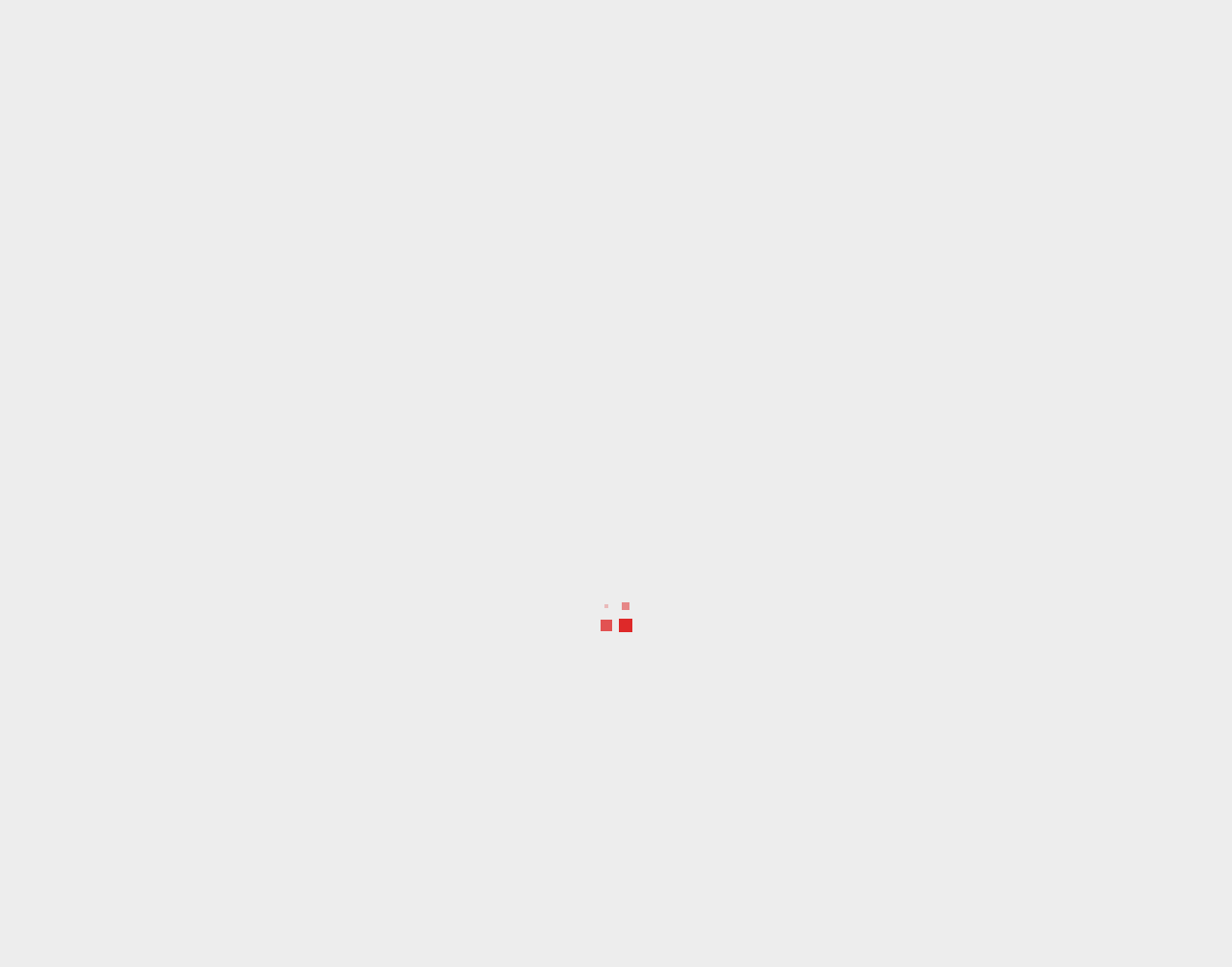Please identify the bounding box coordinates of the region to click in order to complete the given instruction: "Read the recent post about Governor Radda Commiserates with Kankara Attack Victims". The coordinates should be four float numbers between 0 and 1, i.e., [left, top, right, bottom].

[0.712, 0.797, 0.938, 0.845]